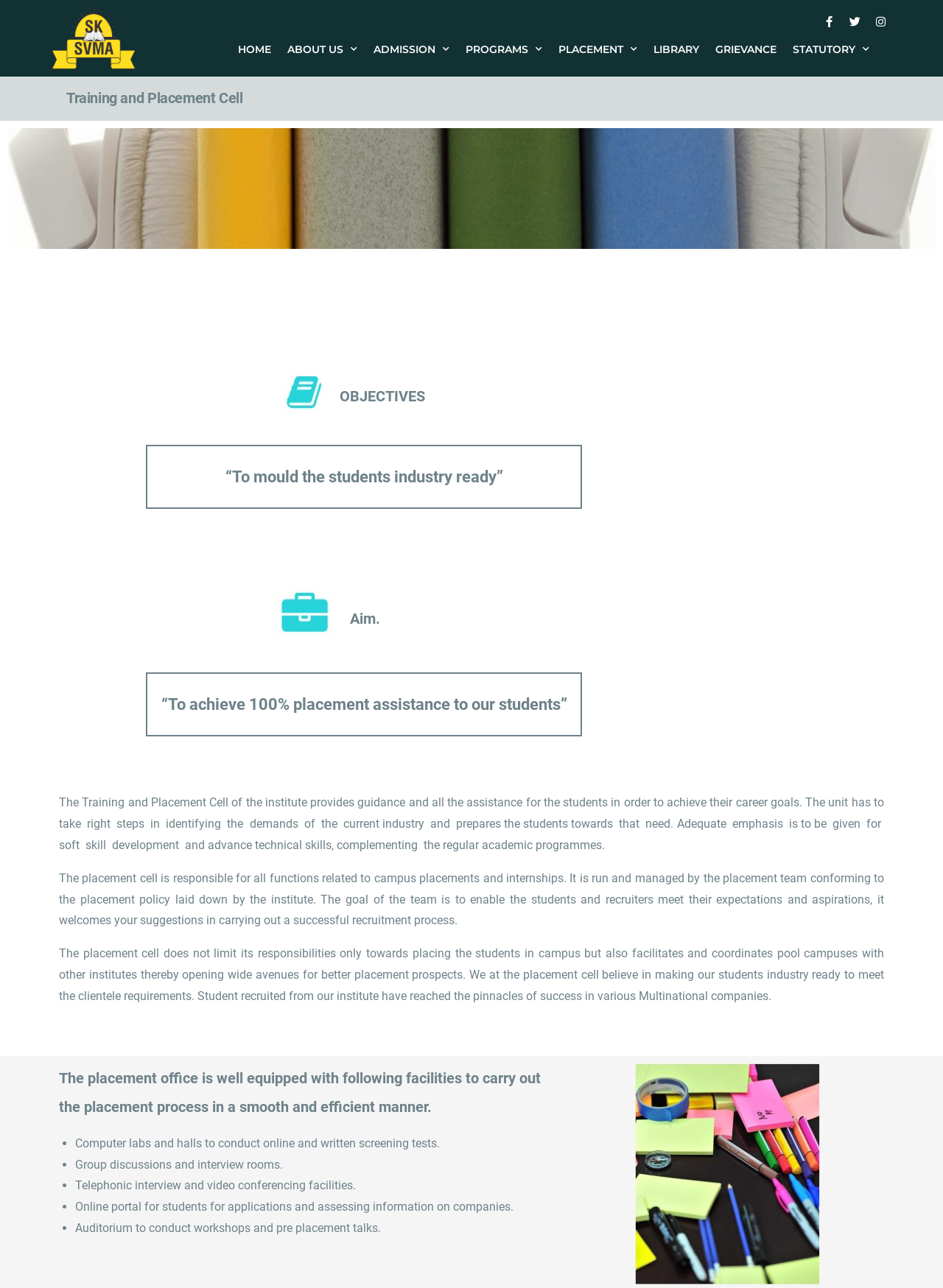Please identify the bounding box coordinates of the clickable element to fulfill the following instruction: "Click the Twitter link". The coordinates should be four float numbers between 0 and 1, i.e., [left, top, right, bottom].

[0.895, 0.008, 0.918, 0.025]